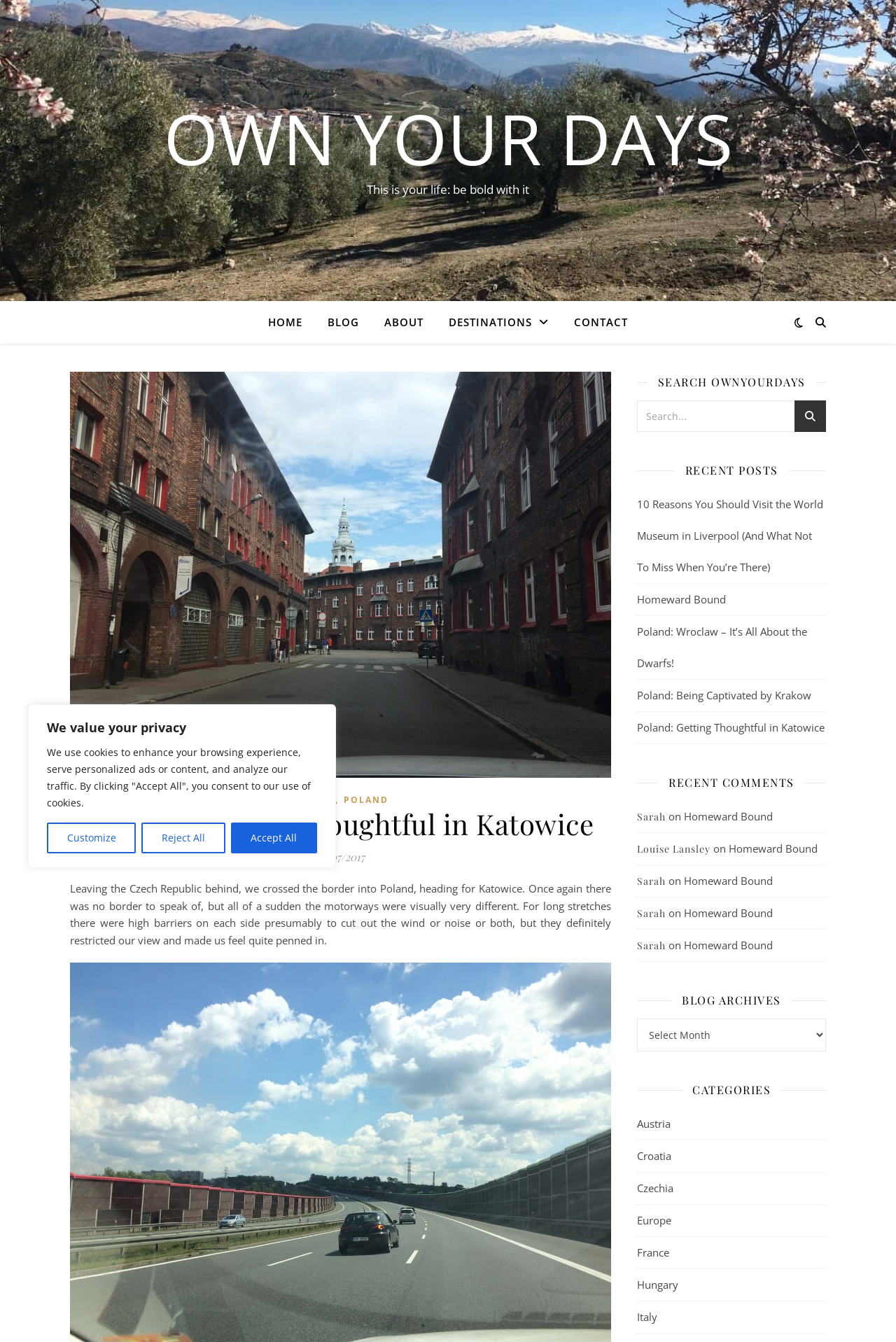Respond concisely with one word or phrase to the following query:
How many categories are listed on the webpage?

8